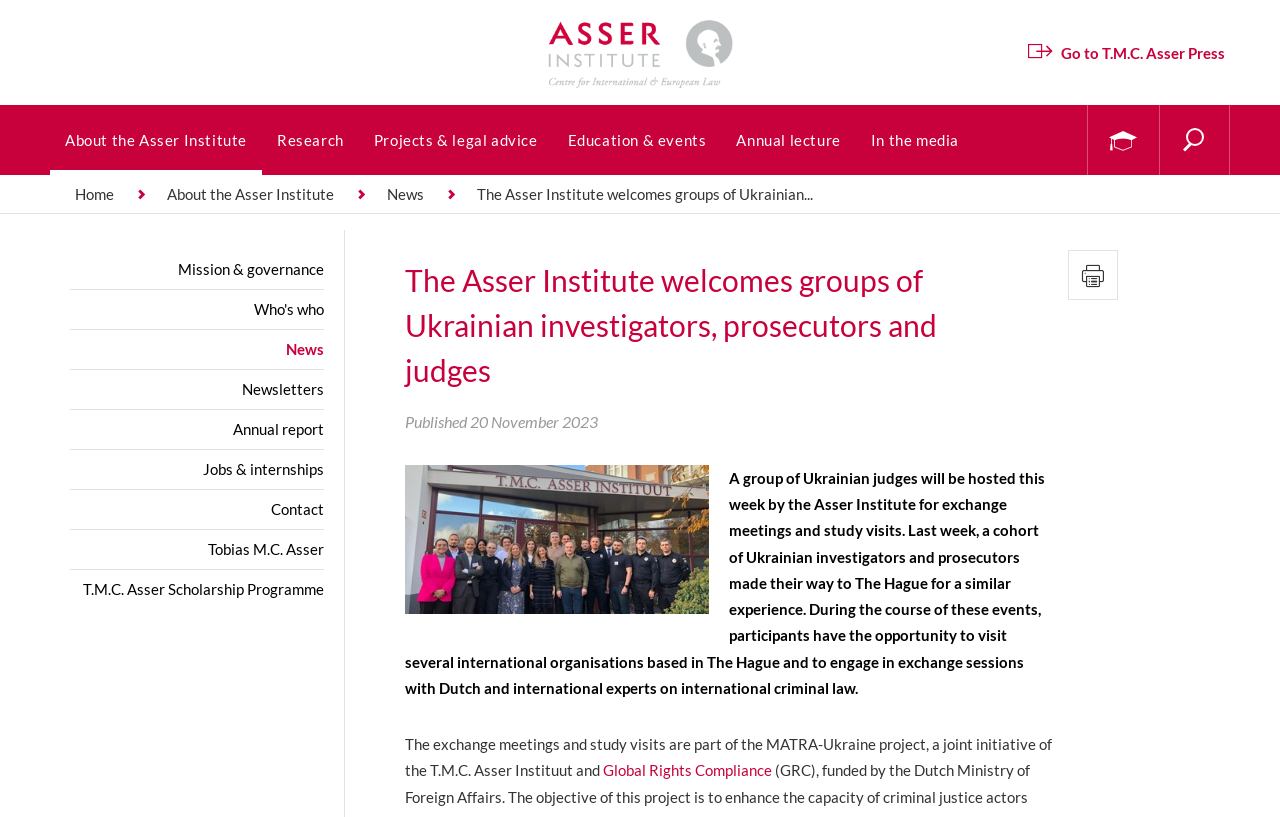Indicate the bounding box coordinates of the element that must be clicked to execute the instruction: "Go to Asser Institute - Centre for International & European Law". The coordinates should be given as four float numbers between 0 and 1, i.e., [left, top, right, bottom].

[0.039, 0.0, 0.961, 0.087]